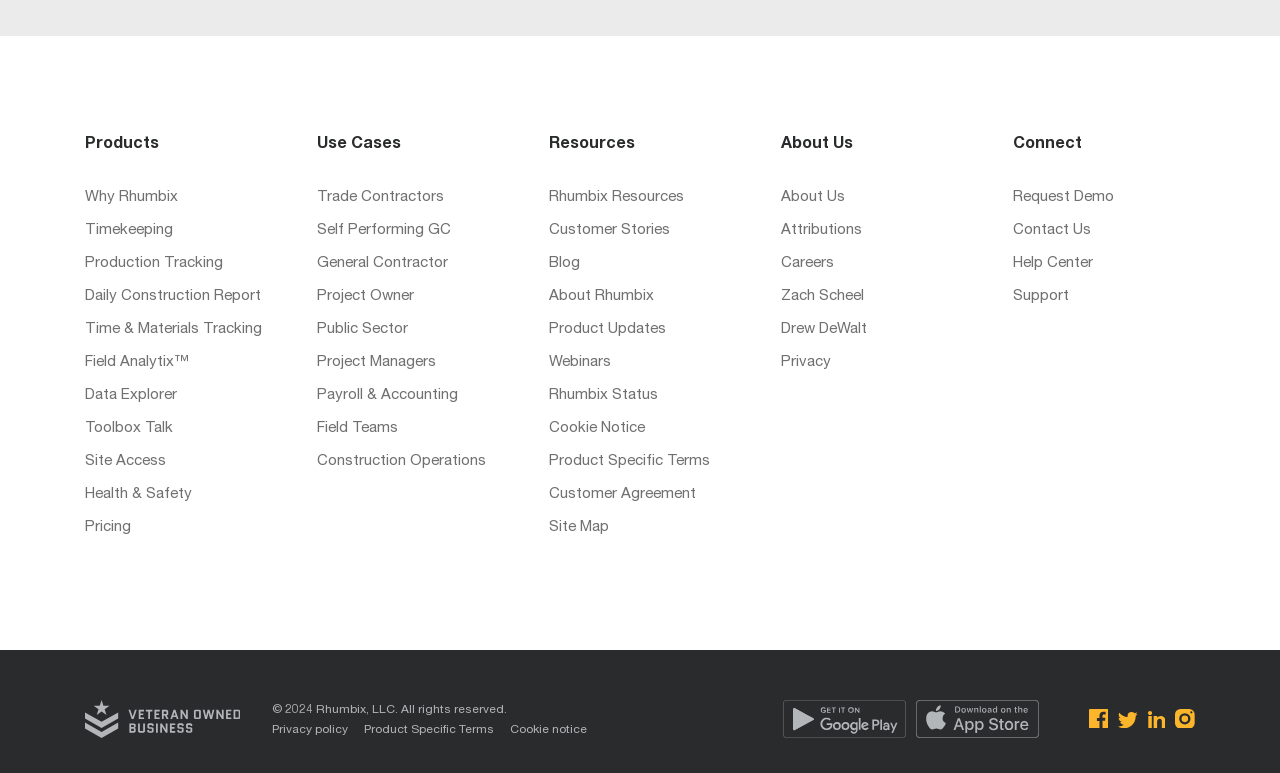Please provide the bounding box coordinates for the element that needs to be clicked to perform the following instruction: "Search for something". The coordinates should be given as four float numbers between 0 and 1, i.e., [left, top, right, bottom].

None